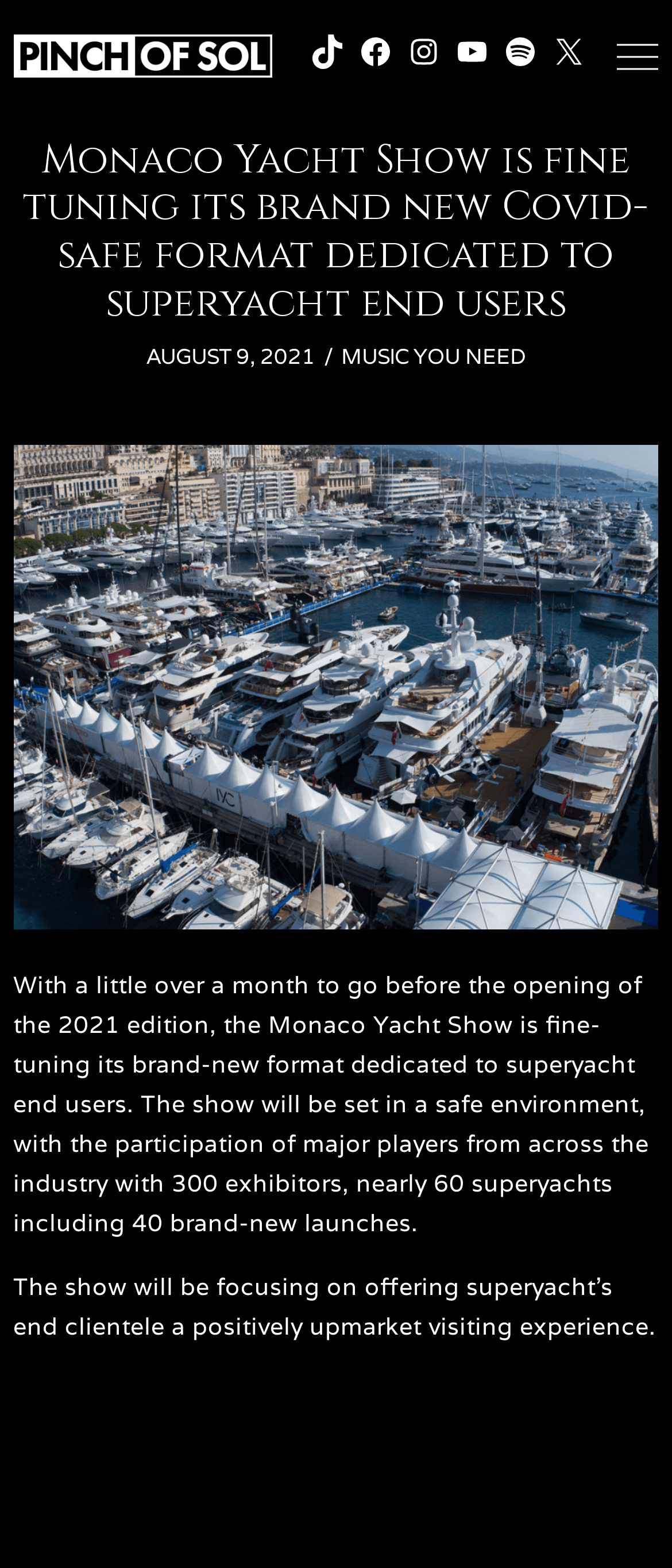Answer the following in one word or a short phrase: 
What is the focus of the show?

Superyacht end users